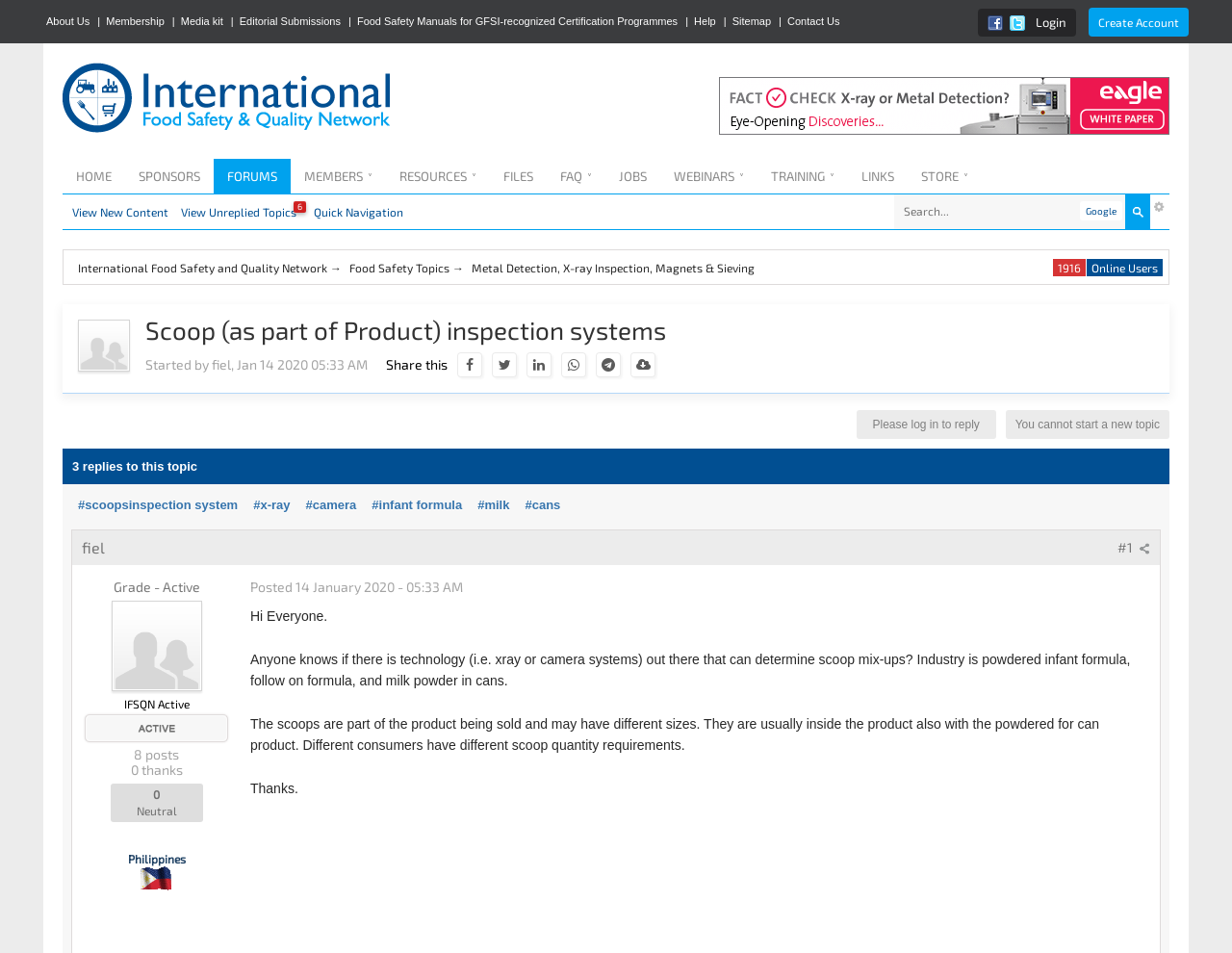Identify the bounding box coordinates for the element you need to click to achieve the following task: "Click on the 'Create Account' button". The coordinates must be four float values ranging from 0 to 1, formatted as [left, top, right, bottom].

[0.884, 0.008, 0.965, 0.038]